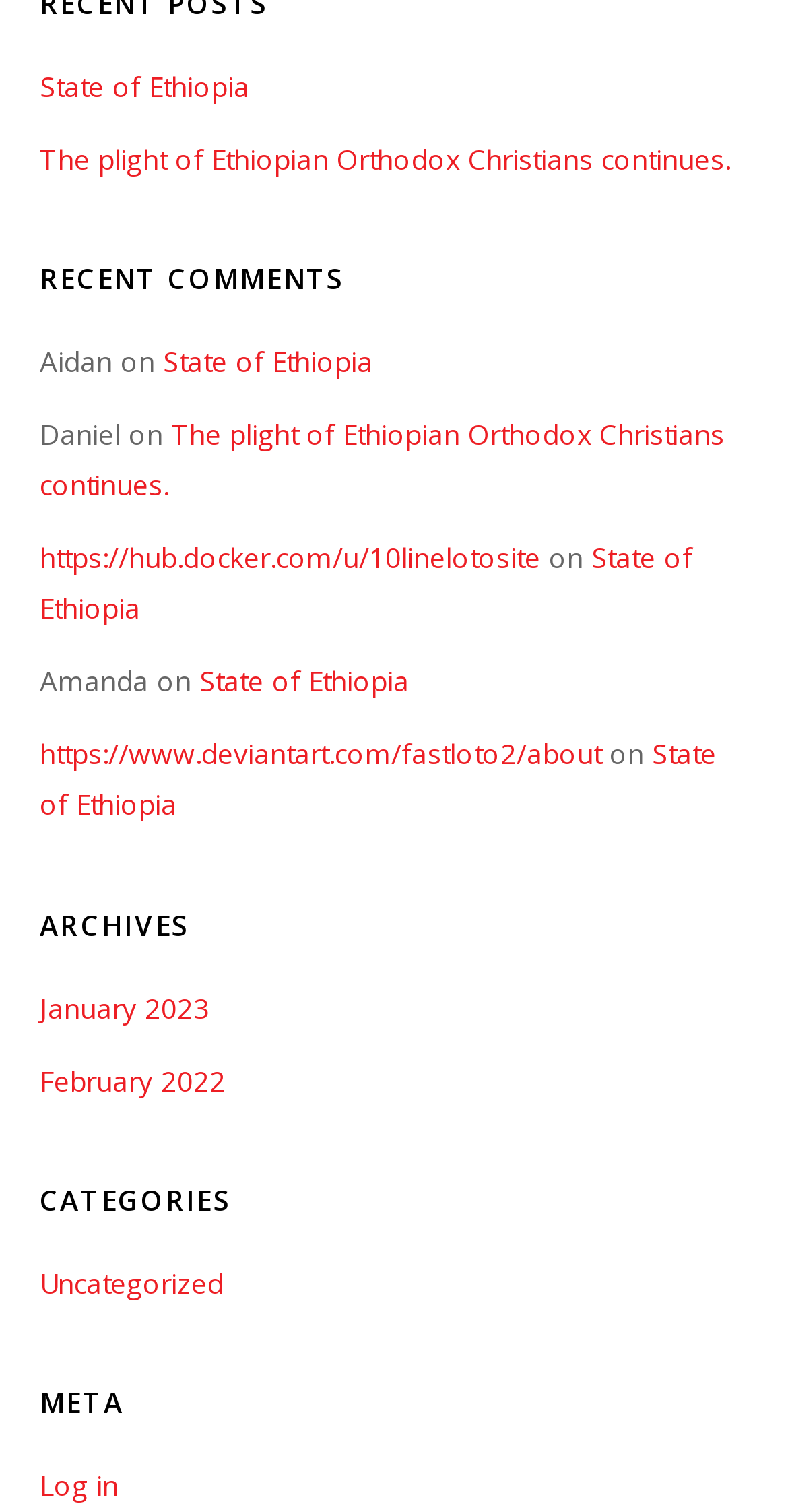How many links are there under the 'RECENT COMMENTS' section?
Offer a detailed and full explanation in response to the question.

I counted the number of links under the 'RECENT COMMENTS' section, which are three links to 'State of Ethiopia' and one link to 'The plight of Ethiopian Orthodox Christians continues.'. Therefore, there are 4 links.